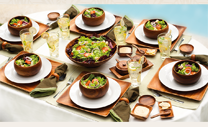Kindly respond to the following question with a single word or a brief phrase: 
What is the color of the napkins?

Soft green